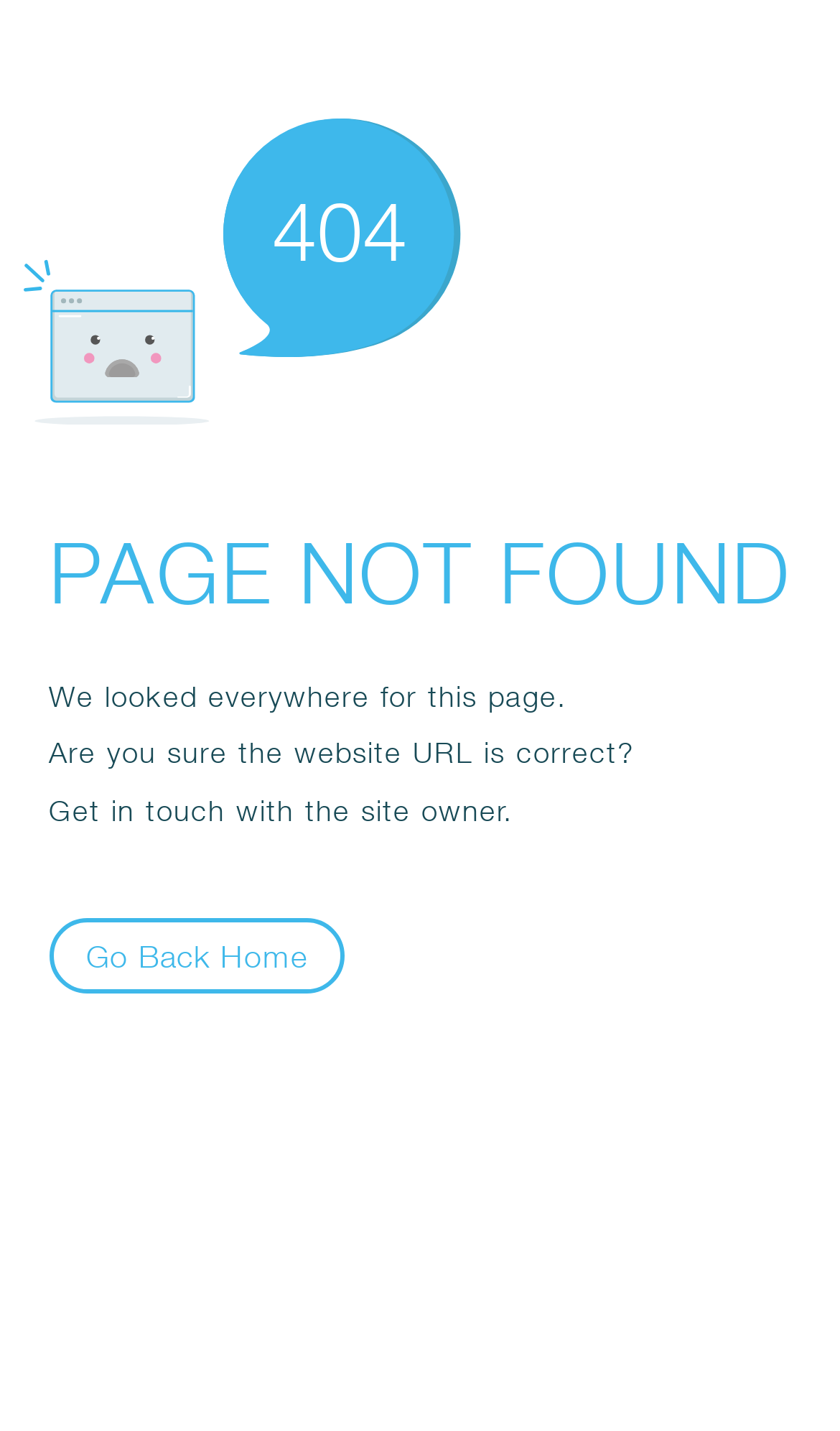What is the button text?
Please elaborate on the answer to the question with detailed information.

The button text is 'Go Back Home' which is located at the bottom of the webpage, and it is a child of the Root Element 'Error'.